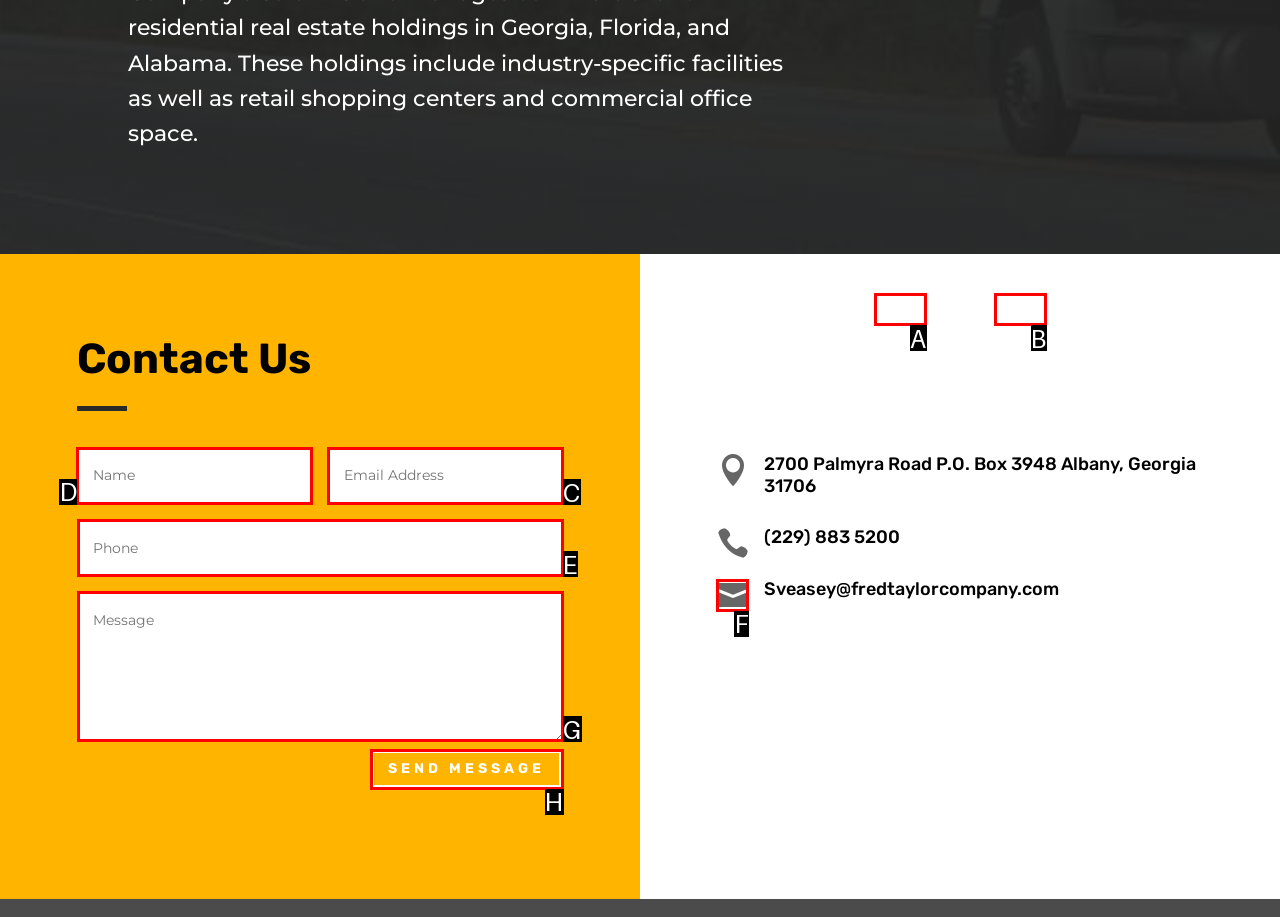What option should I click on to execute the task: Enter your name? Give the letter from the available choices.

D